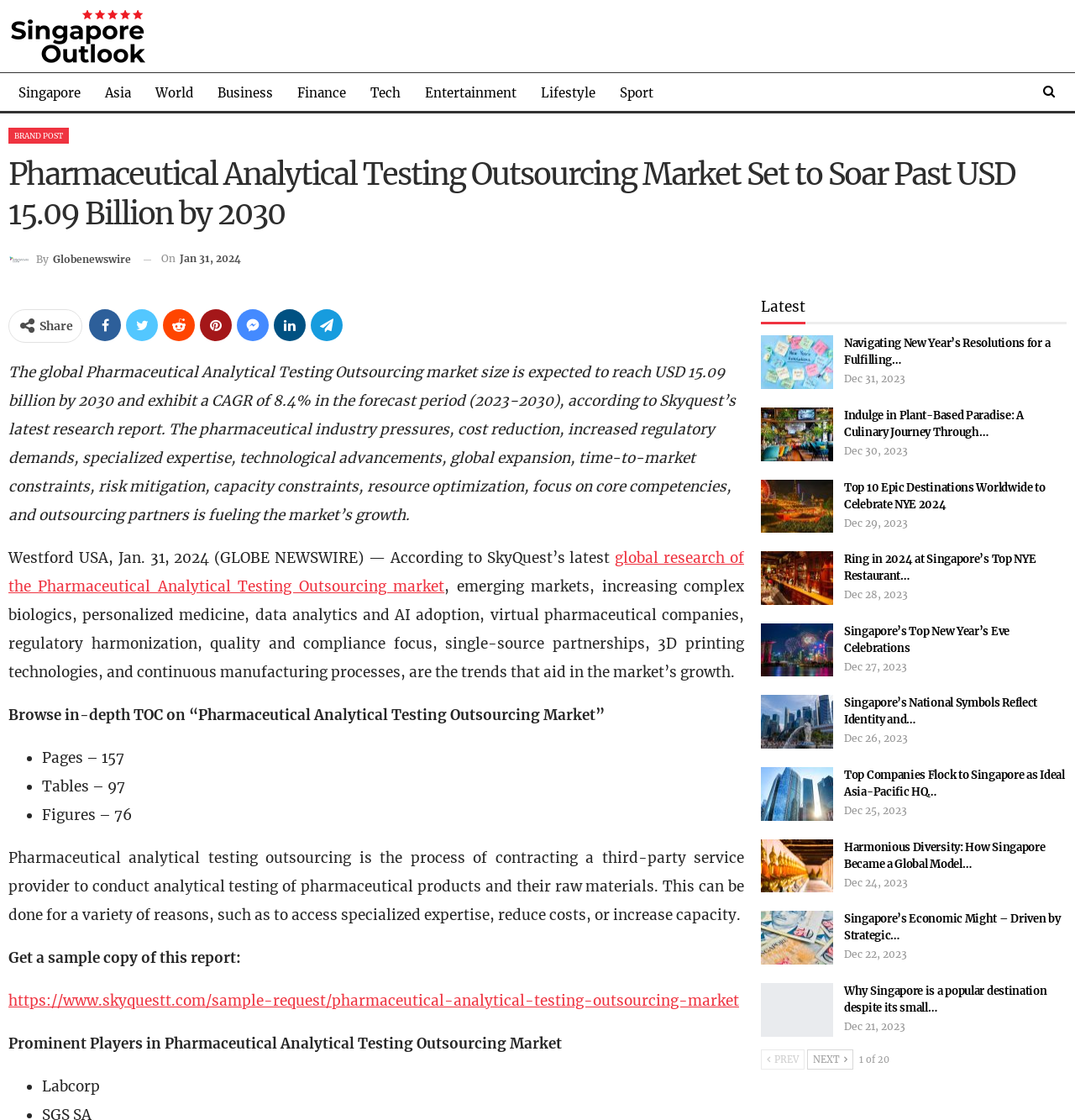Locate the bounding box of the UI element described in the following text: "Brand Post".

[0.008, 0.114, 0.064, 0.128]